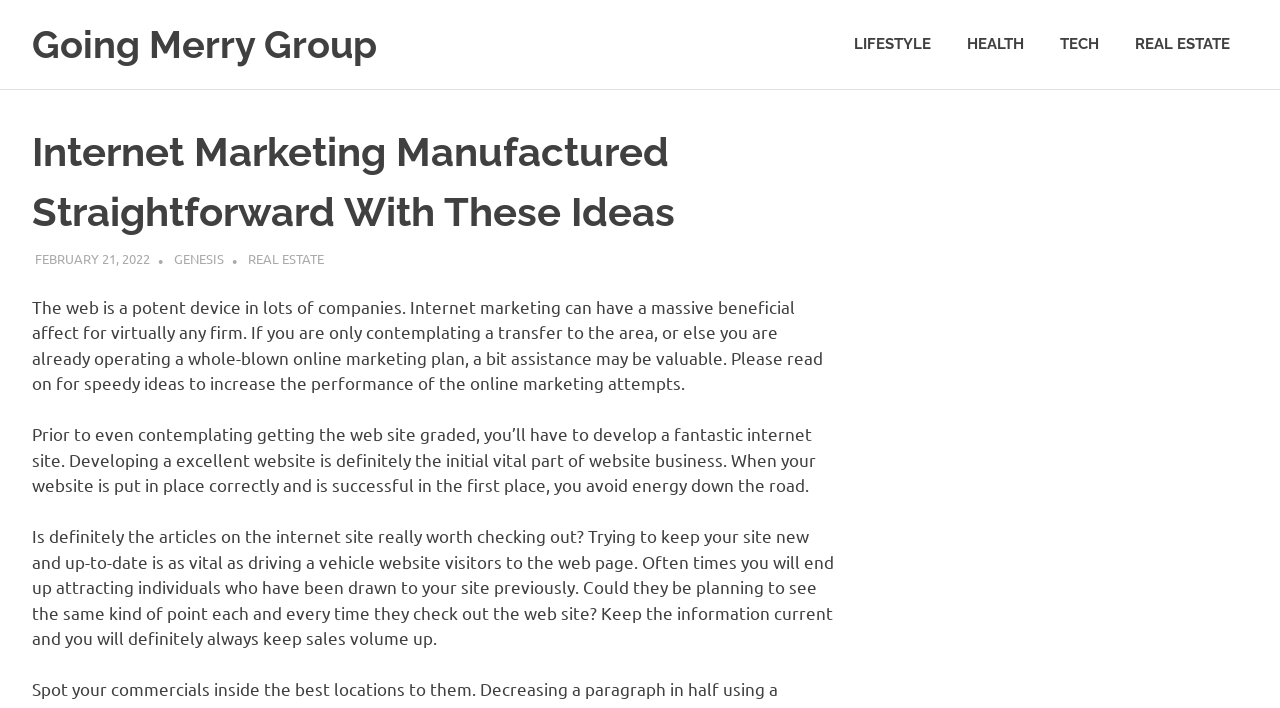Provide the bounding box coordinates of the HTML element described by the text: "Rutgers University Data Privacy".

None